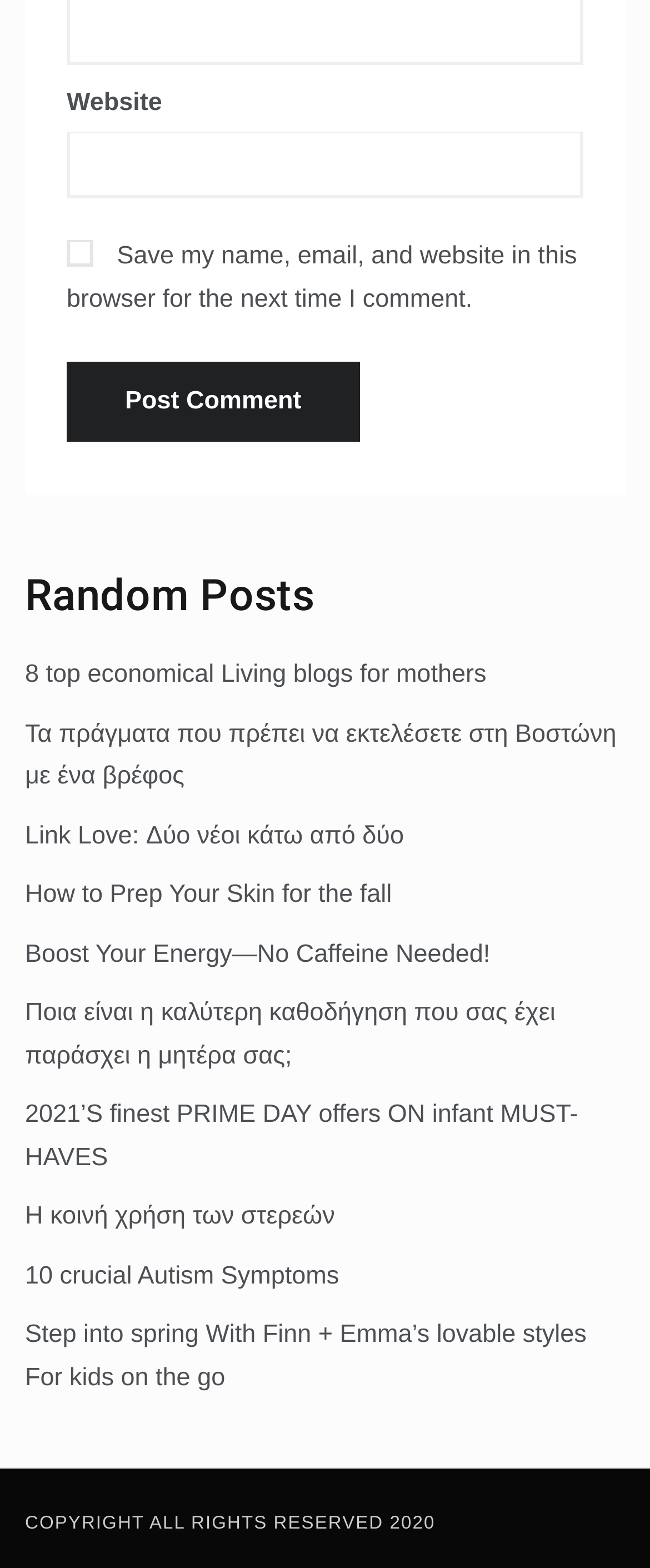Please determine the bounding box coordinates of the element to click in order to execute the following instruction: "Read 8 top economical Living blogs for mothers". The coordinates should be four float numbers between 0 and 1, specified as [left, top, right, bottom].

[0.038, 0.421, 0.748, 0.439]